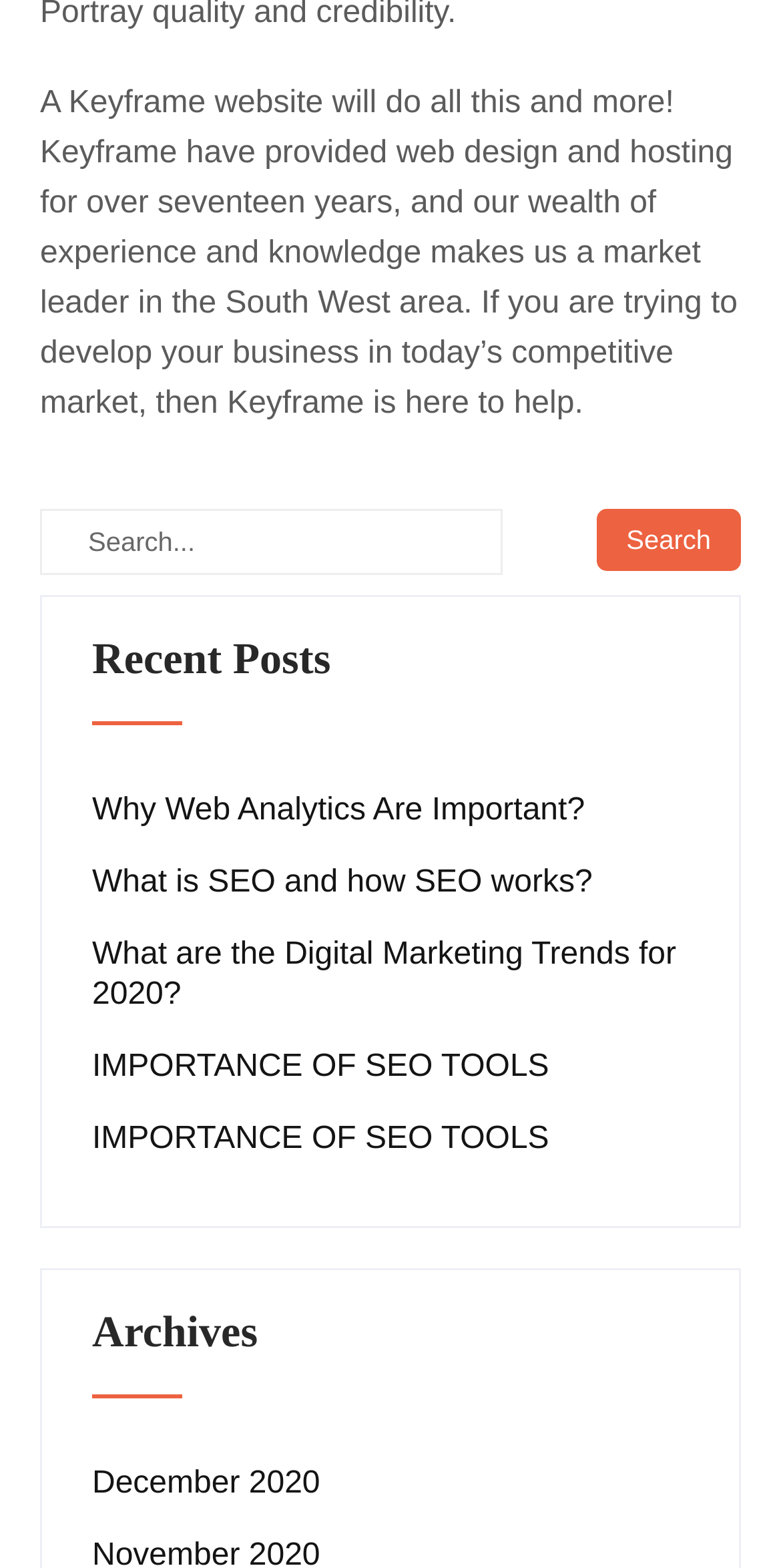From the details in the image, provide a thorough response to the question: What is the topic of the first recent post?

The first link under the 'Recent Posts' heading is labeled 'Why Web Analytics Are Important?', indicating that the topic of the first recent post is web analytics.